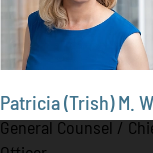Paint a vivid picture with your words by describing the image in detail.

The image features Patricia (Trish) M. Wagner, depicted in a professional setting, dressed in a stylish blue top. She serves as the General Counsel and Chief Privacy Officer, reflecting her significant role within her organization. The background is softly blurred, emphasizing her presence and professionalism. This visual representation complements her professional title, illustrating a confident and approachable demeanor that is often essential in her field.